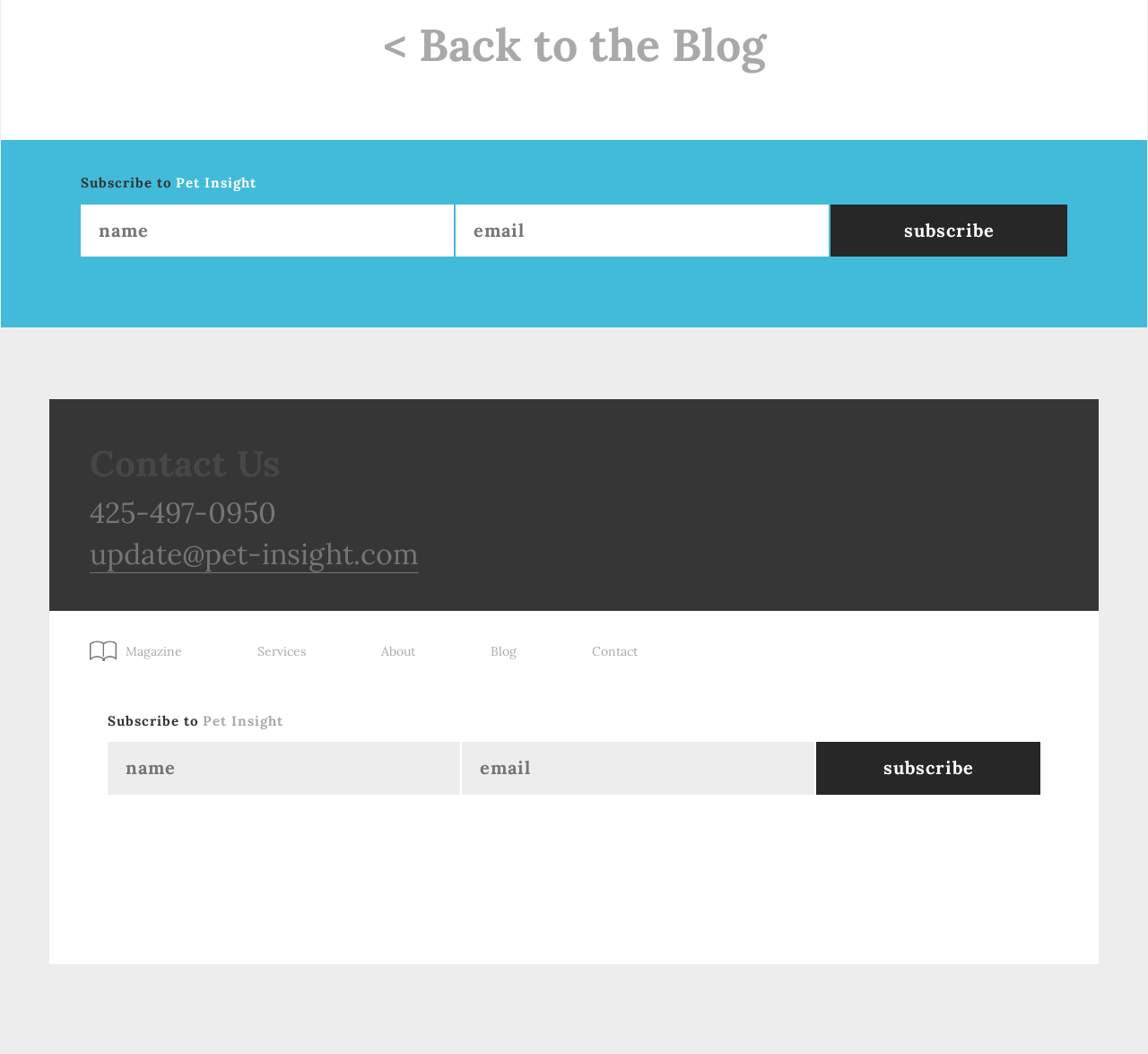Give a short answer to this question using one word or a phrase:
What is the button text to subscribe?

Subscribe